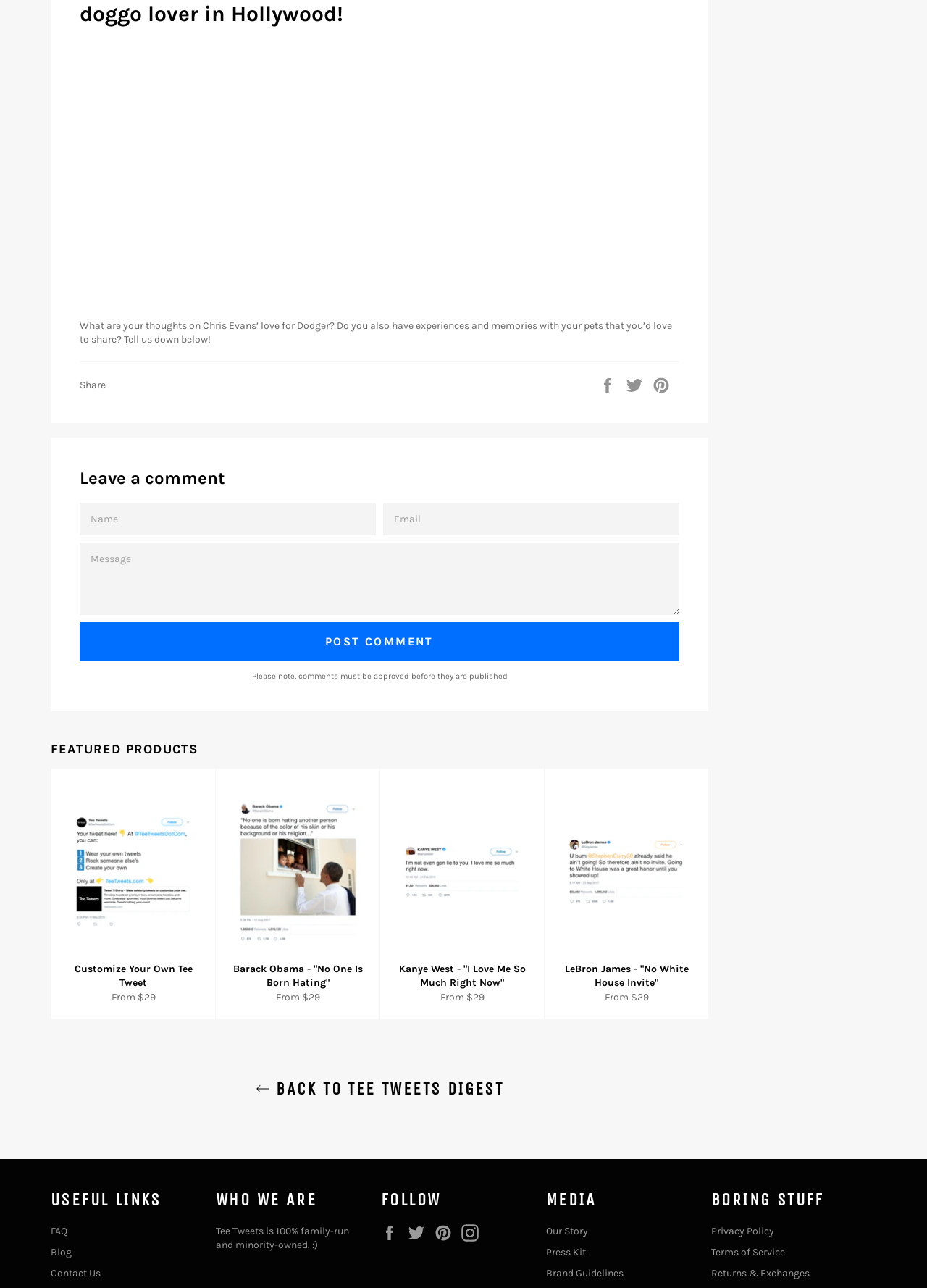Can you find the bounding box coordinates for the UI element given this description: "Search"? Provide the coordinates as four float numbers between 0 and 1: [left, top, right, bottom].

None